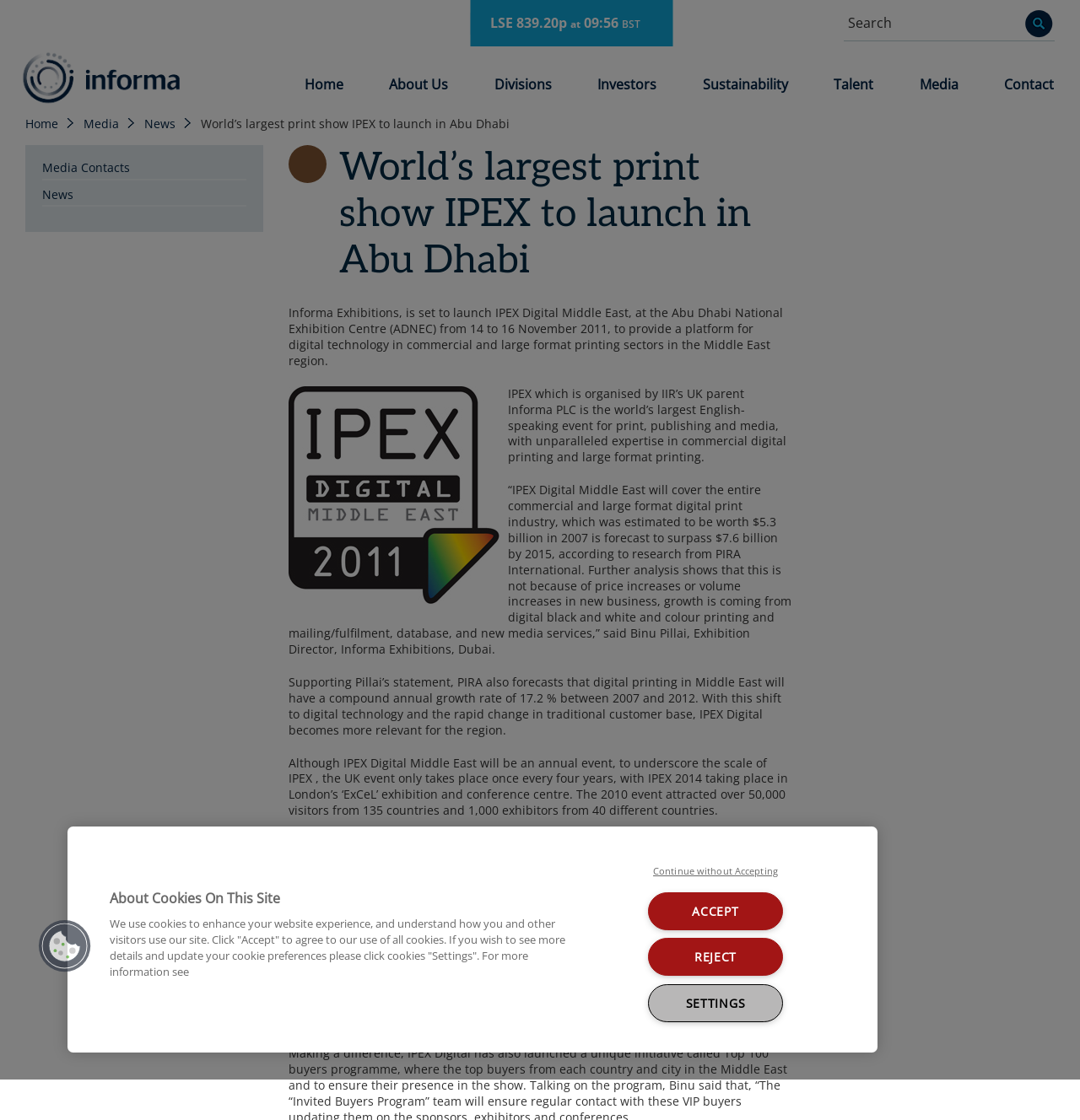Can you specify the bounding box coordinates for the region that should be clicked to fulfill this instruction: "View Media Contacts".

[0.039, 0.137, 0.228, 0.159]